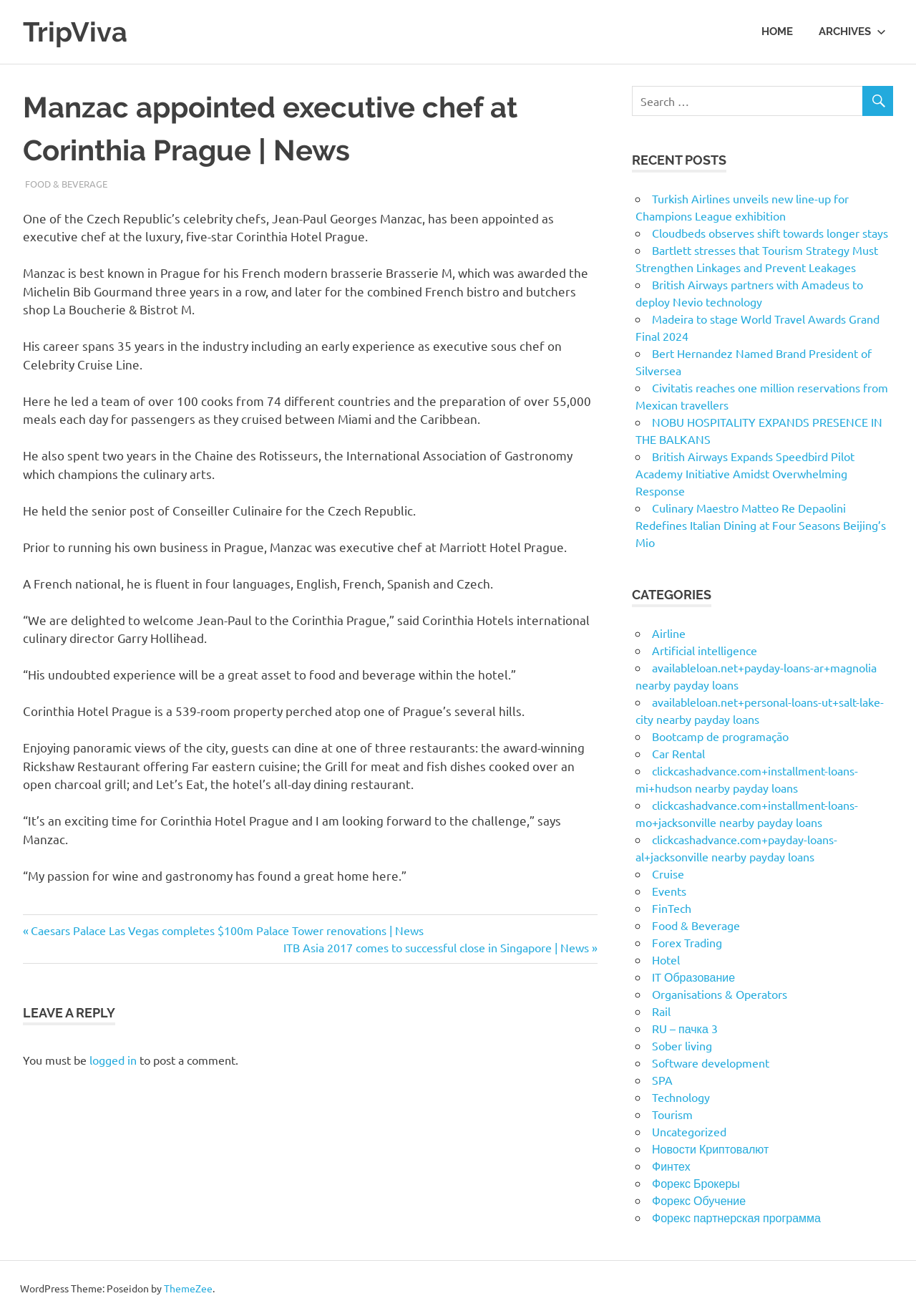Please indicate the bounding box coordinates for the clickable area to complete the following task: "Search for news". The coordinates should be specified as four float numbers between 0 and 1, i.e., [left, top, right, bottom].

None